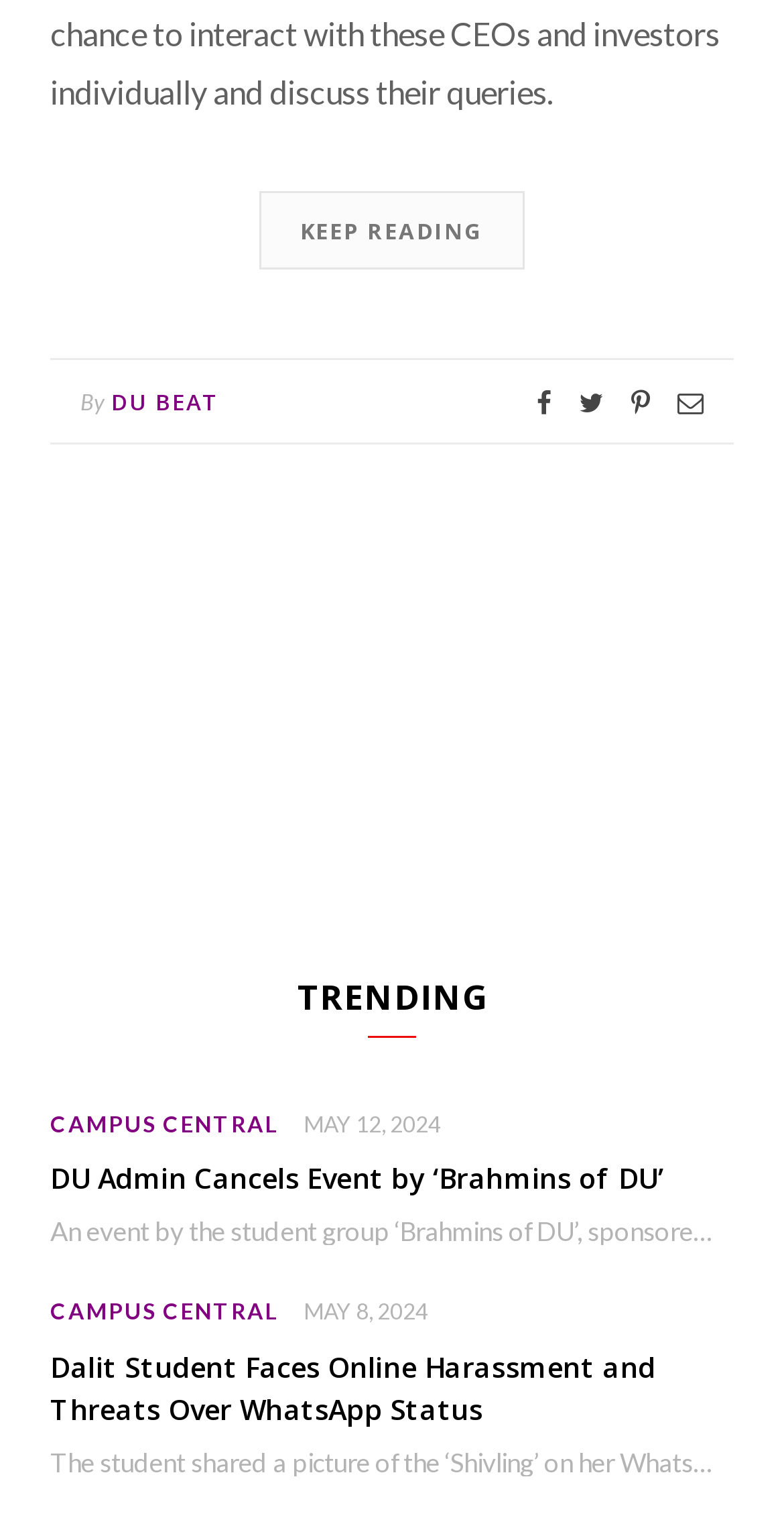Provide a one-word or one-phrase answer to the question:
What is the category of the first trending article?

CAMPUS CENTRAL